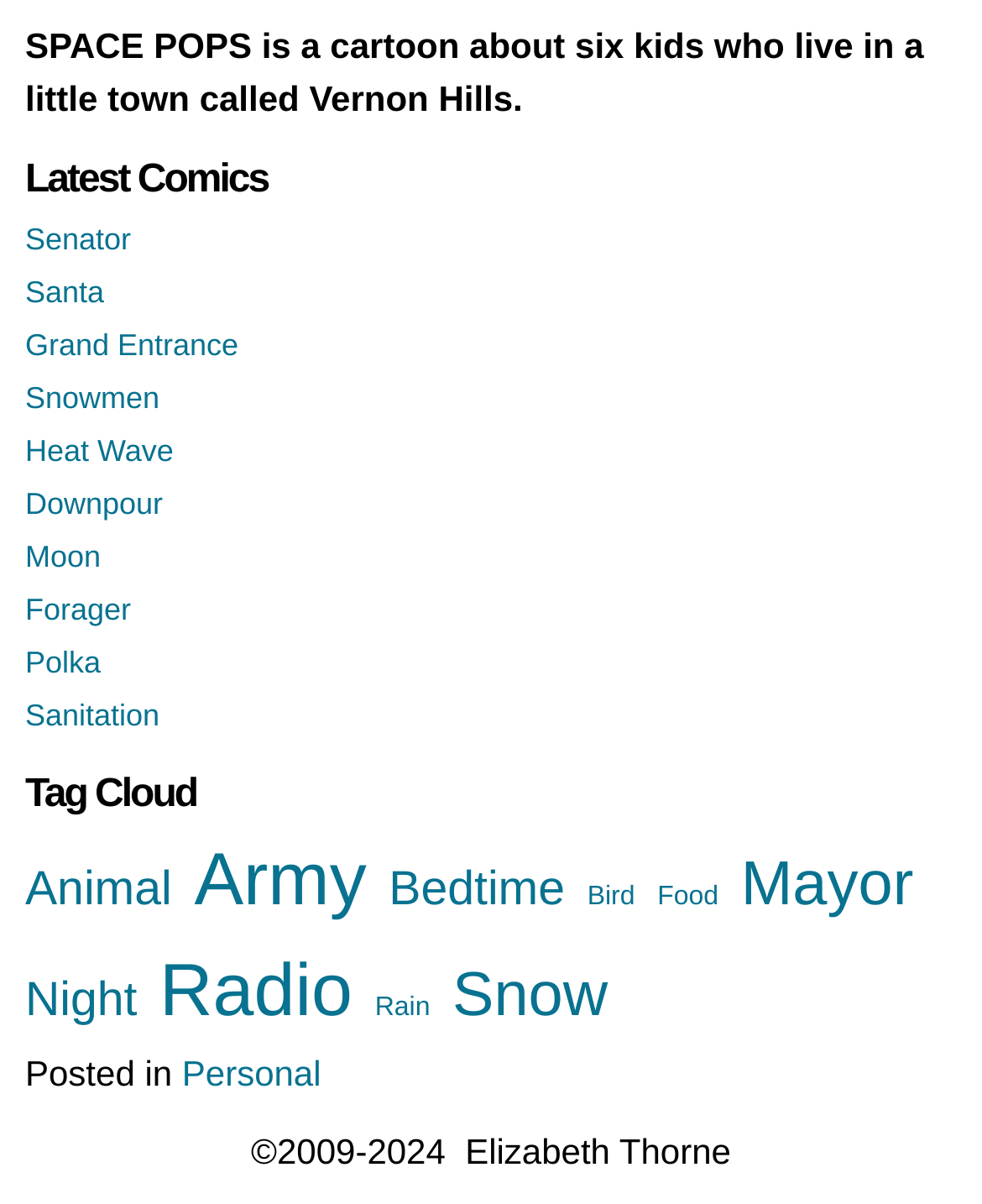Highlight the bounding box coordinates of the region I should click on to meet the following instruction: "read comic 'Senator'".

[0.026, 0.185, 0.133, 0.214]